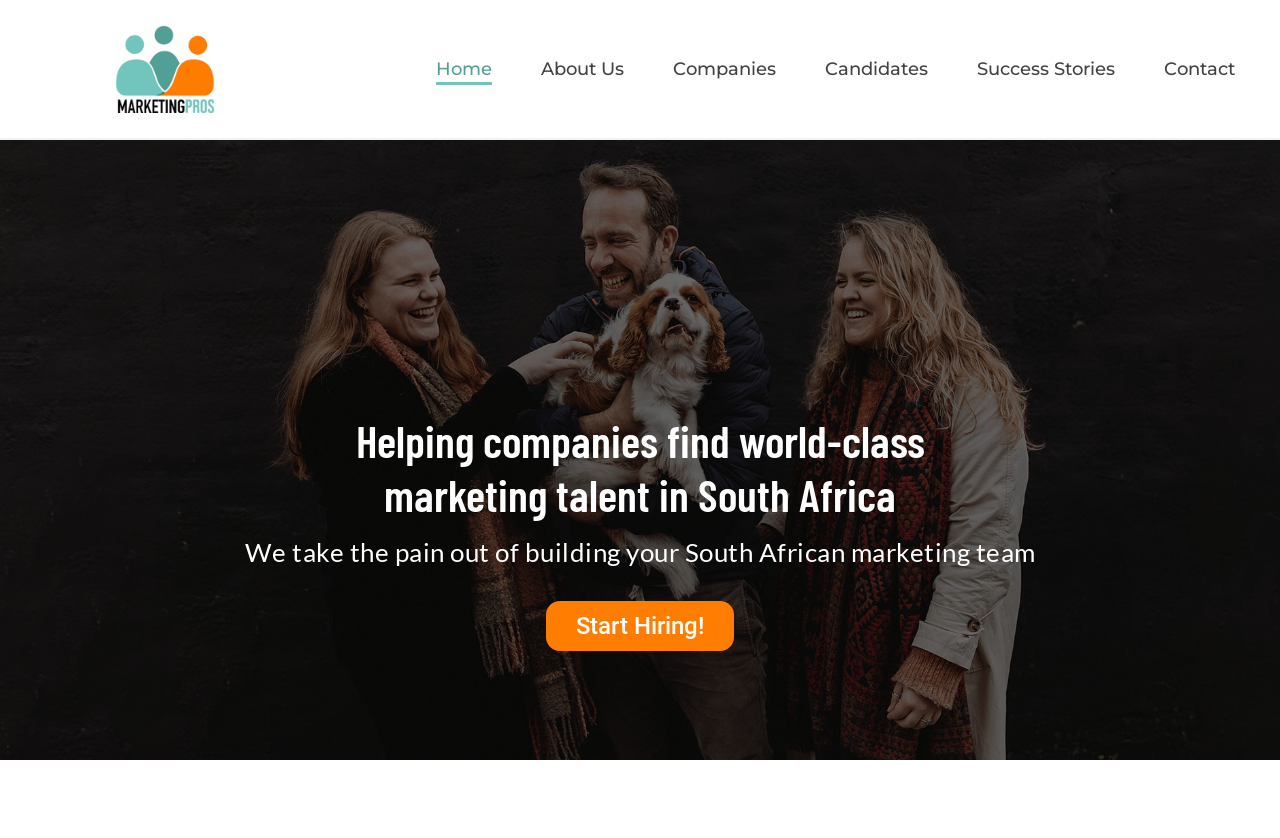What is the call-to-action on this webpage?
Using the details from the image, give an elaborate explanation to answer the question.

The call-to-action on this webpage is a prominent link that says 'Start Hiring!' which is likely encouraging companies to start the hiring process for marketing talent.